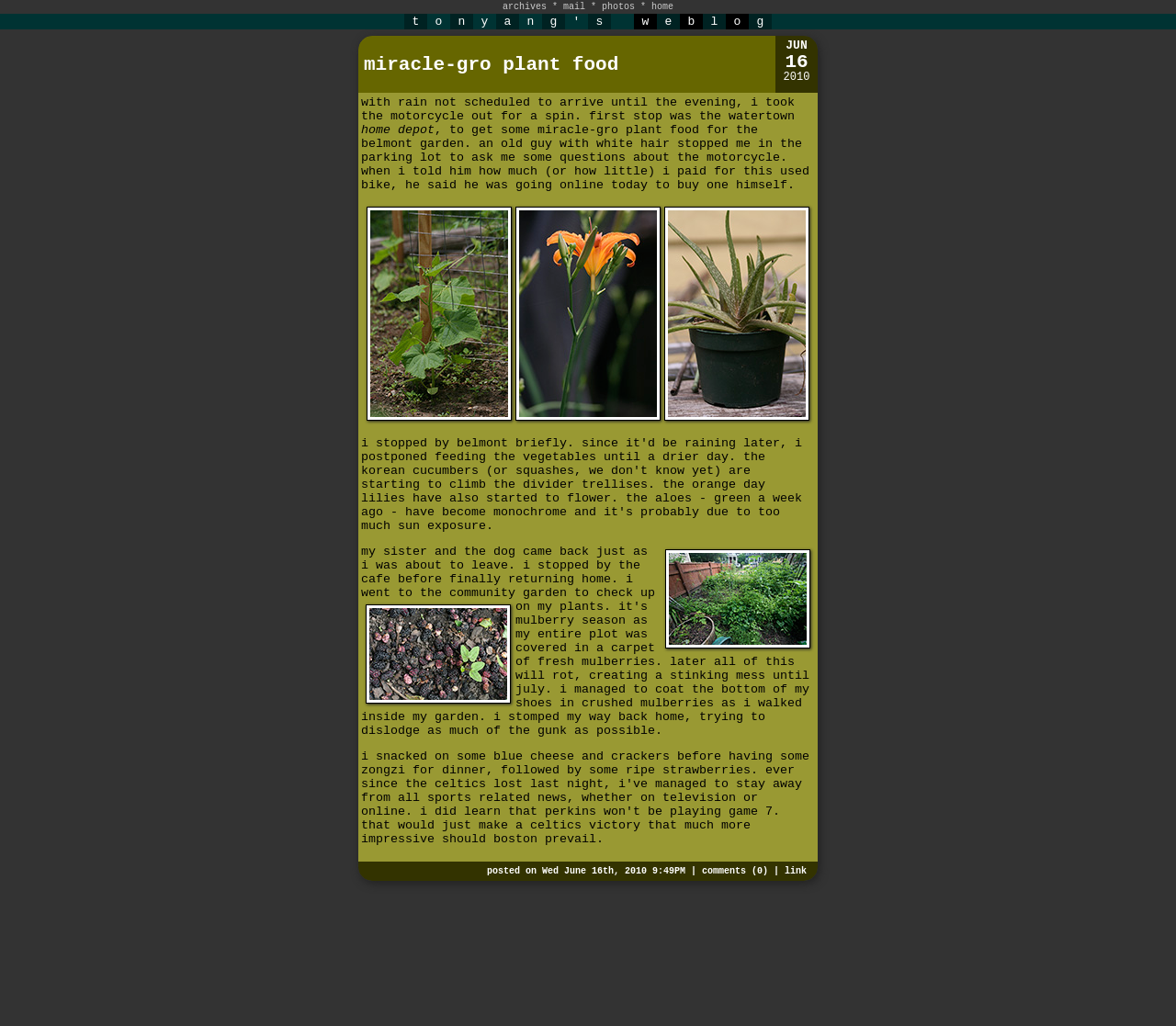Create a detailed narrative describing the layout and content of the webpage.

The webpage is a personal blog, with a title "tonyang's web log" at the top. Below the title, there are several navigation links, including "archives", "mail", "photos", and "home", aligned horizontally across the top of the page.

The main content of the page is a blog post, which is divided into several sections. The post starts with a brief introduction, followed by a section about the author's visit to a Home Depot store, where they bought some Miracle-Gro plant food. There is also a mention of an encounter with an old man in the parking lot who was interested in the author's motorcycle.

The next section of the post is about the author's visit to a community garden, where they checked on their plants. There are several images embedded in this section, including one of Korean cucumbers climbing a trellis, one of orange day lilies, and one of monochrome aloe plants. Each image has a corresponding link to a larger version of the image.

The post continues with the author's description of their visit to the community garden, including a mention of the mulberry season and the author's attempt to clean their shoes after walking through the garden. The post concludes with a mention of the author's dinner and their avoidance of sports news after the Celtics' loss.

At the bottom of the post, there are links to "comments (0)" and a "link" to the post. The post is dated "Wed June 16th, 2010 9:49PM".